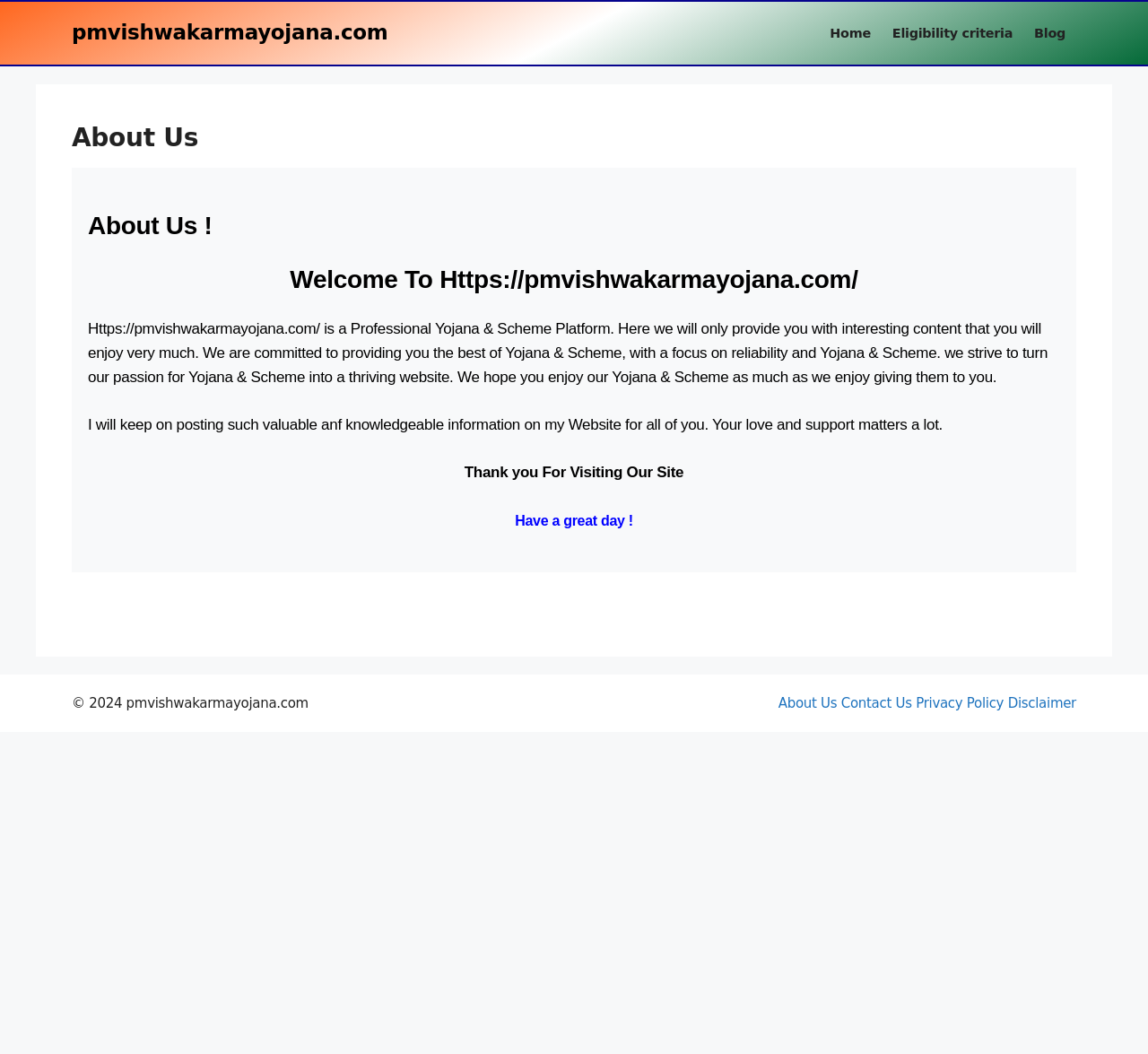Give a concise answer using only one word or phrase for this question:
What are the available links in the navigation section?

Home, Eligibility criteria, Blog